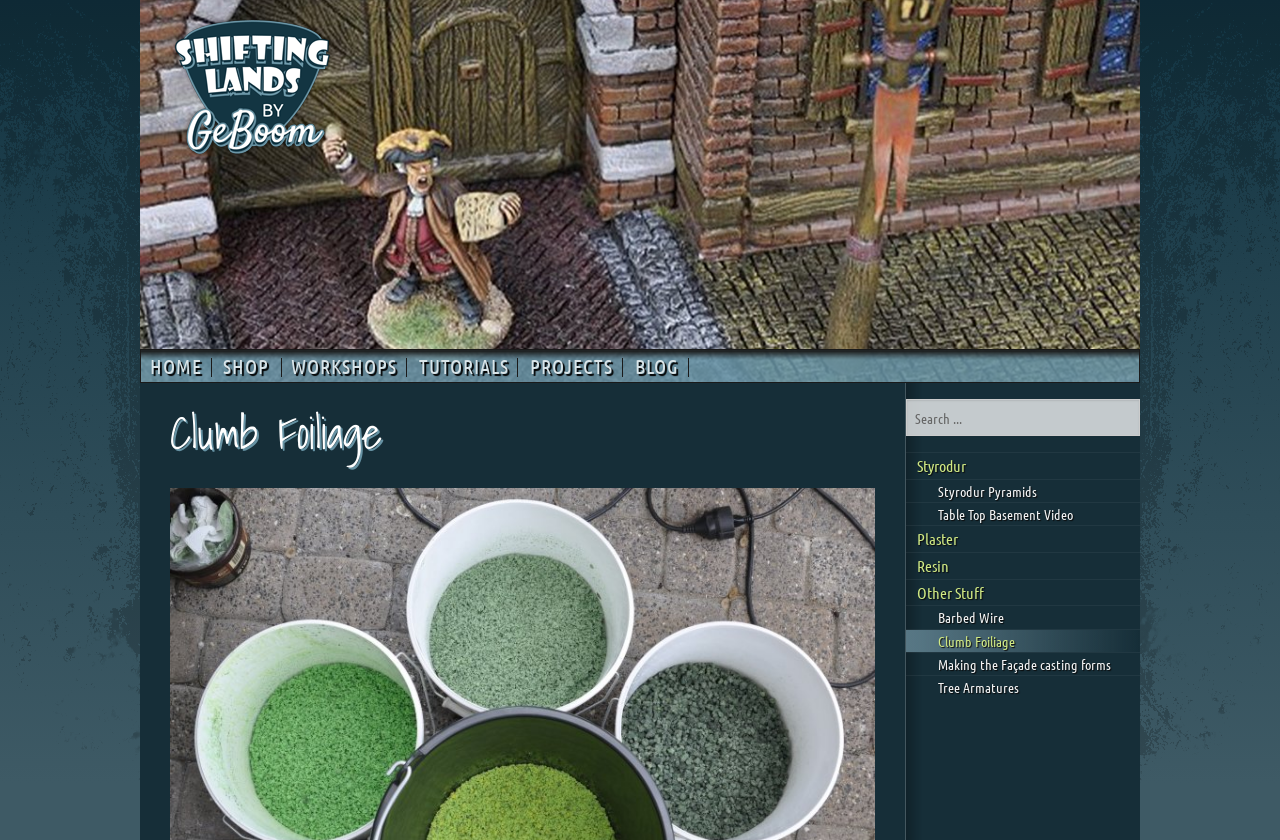Show the bounding box coordinates of the element that should be clicked to complete the task: "read the blog".

[0.489, 0.421, 0.537, 0.46]